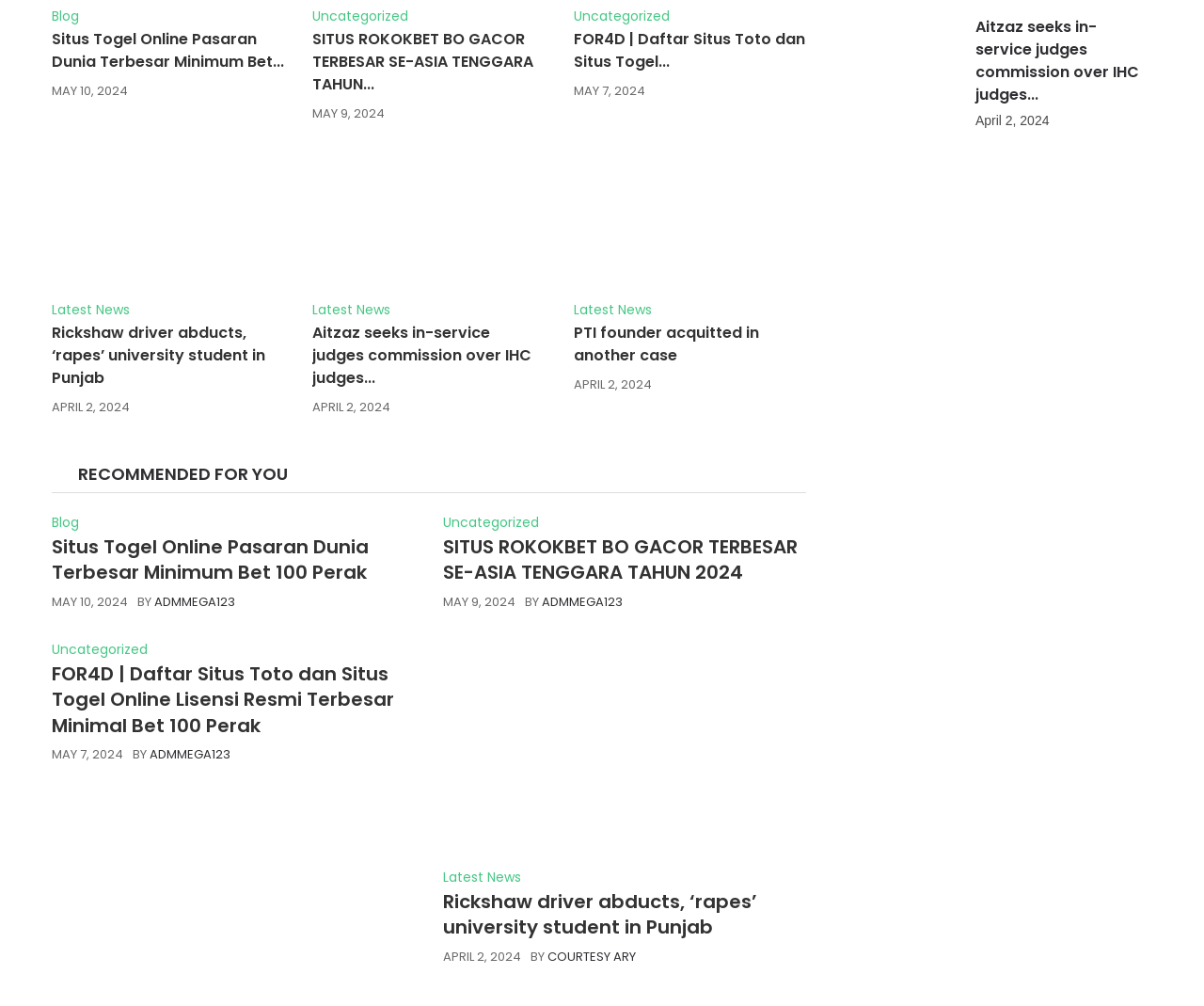Please specify the bounding box coordinates of the clickable region to carry out the following instruction: "View latest news". The coordinates should be four float numbers between 0 and 1, in the format [left, top, right, bottom].

[0.043, 0.299, 0.108, 0.317]